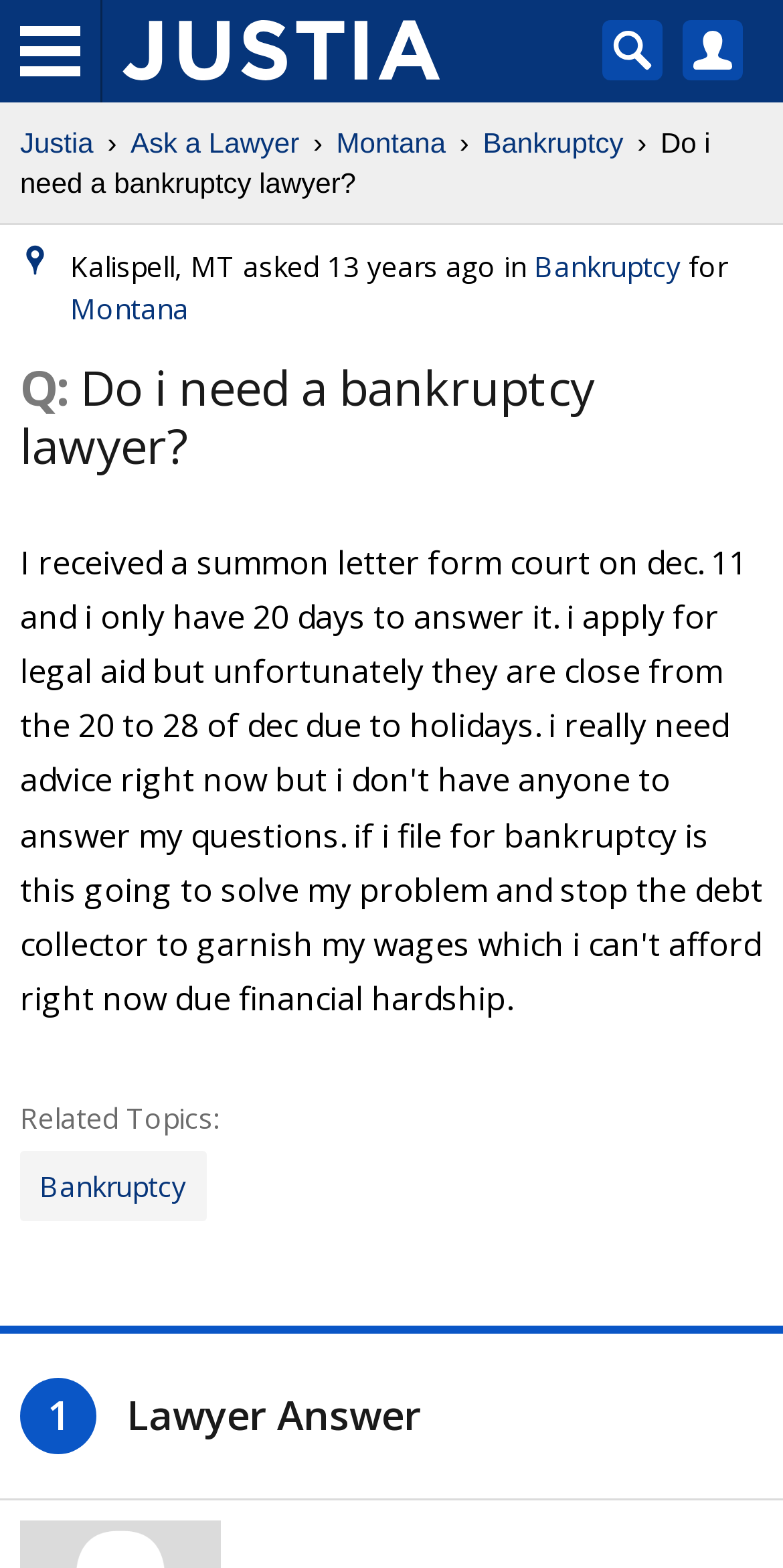What is the location of the person who asked the question?
Please provide a detailed and thorough answer to the question.

The location of the person who asked the question can be found in the text 'Kalispell, MT asked' which is located below the question title.